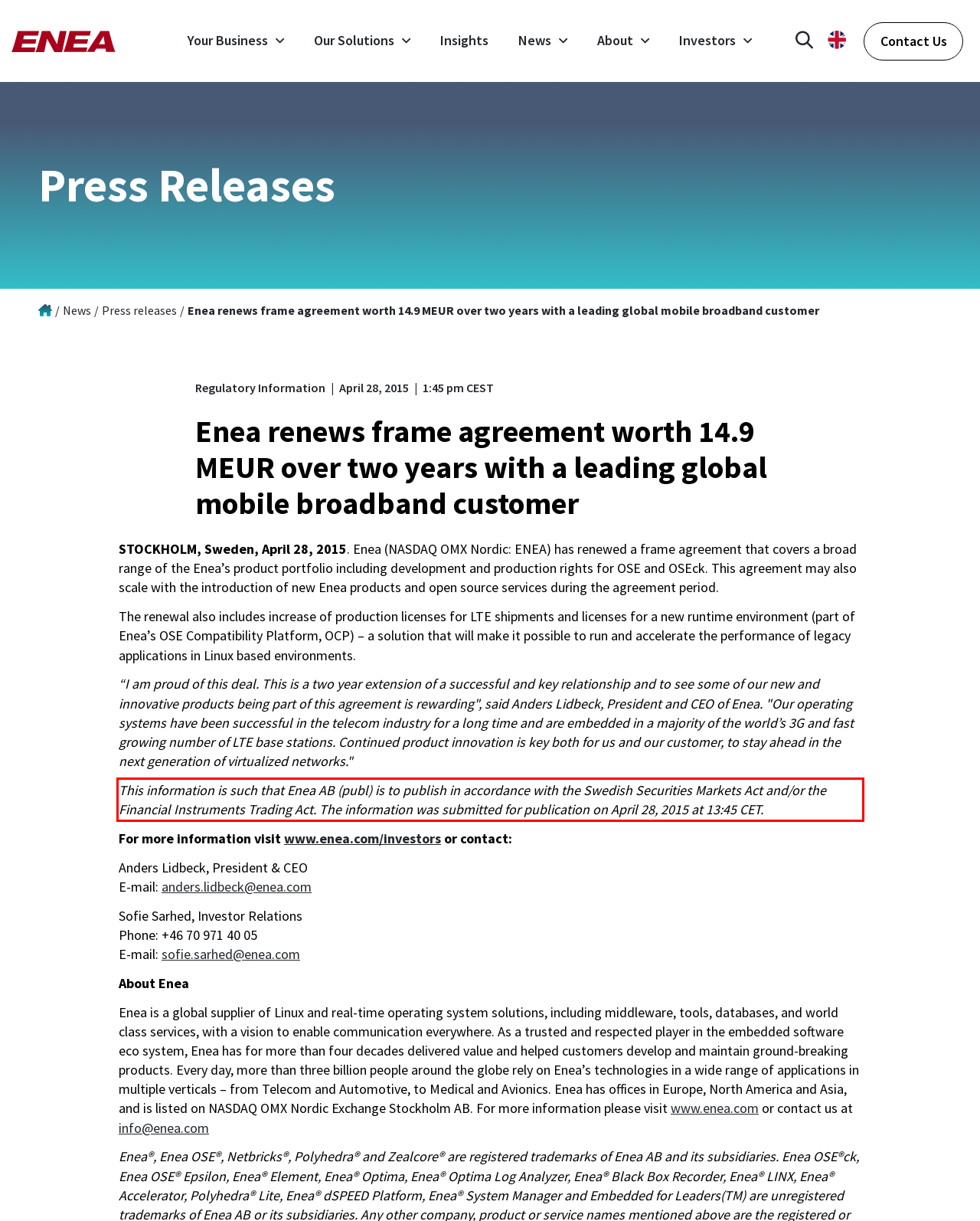Please extract the text content from the UI element enclosed by the red rectangle in the screenshot.

This information is such that Enea AB (publ) is to publish in accordance with the Swedish Securities Markets Act and/or the Financial Instruments Trading Act. The information was submitted for publication on April 28, 2015 at 13:45 CET.